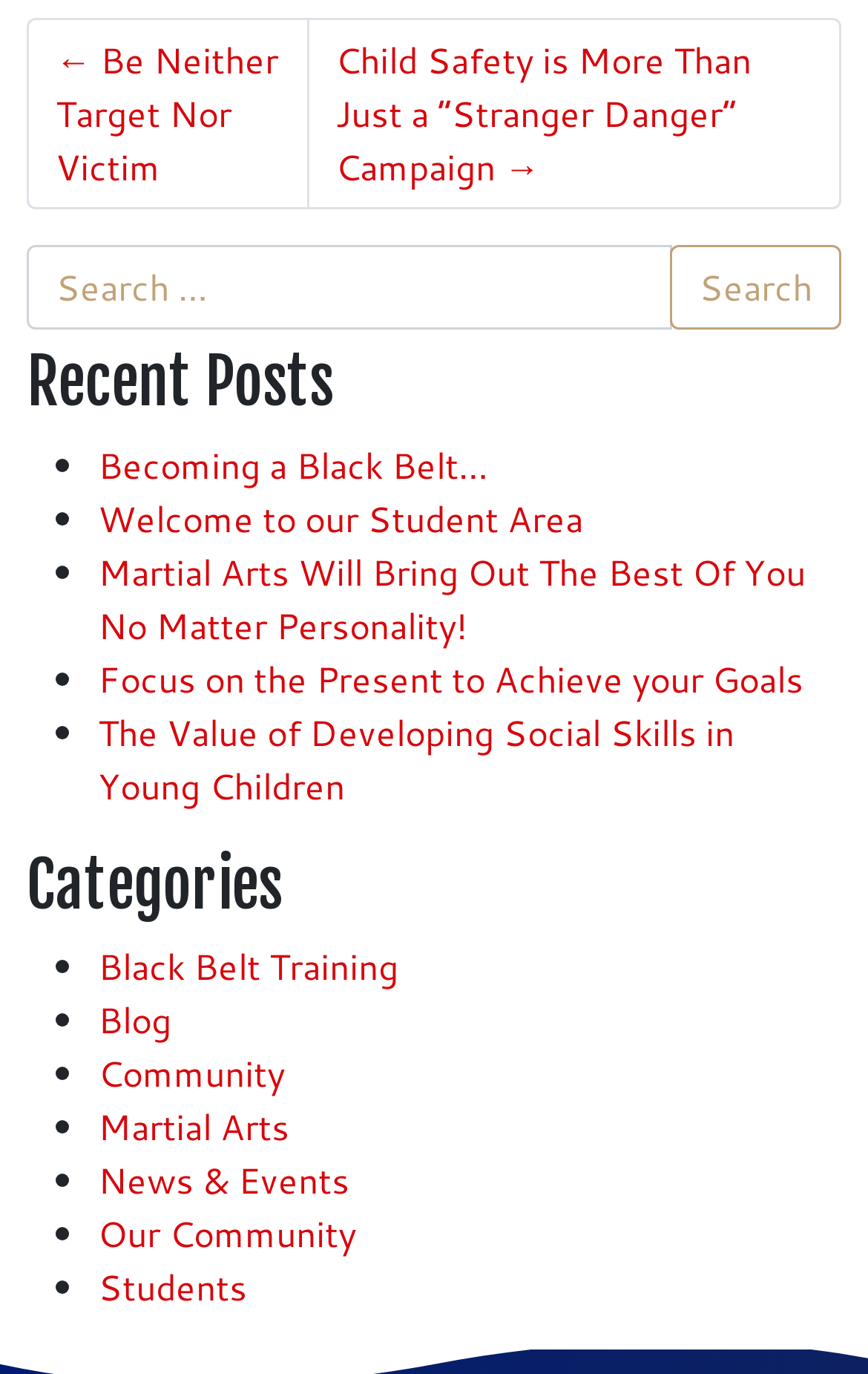How many links are in the 'Recent Posts' section?
Using the details shown in the screenshot, provide a comprehensive answer to the question.

The 'Recent Posts' section features a list of links with descriptive titles. By counting the links, I can see that there are 5 links in total, each with a unique title and likely leading to a different blog post or article.